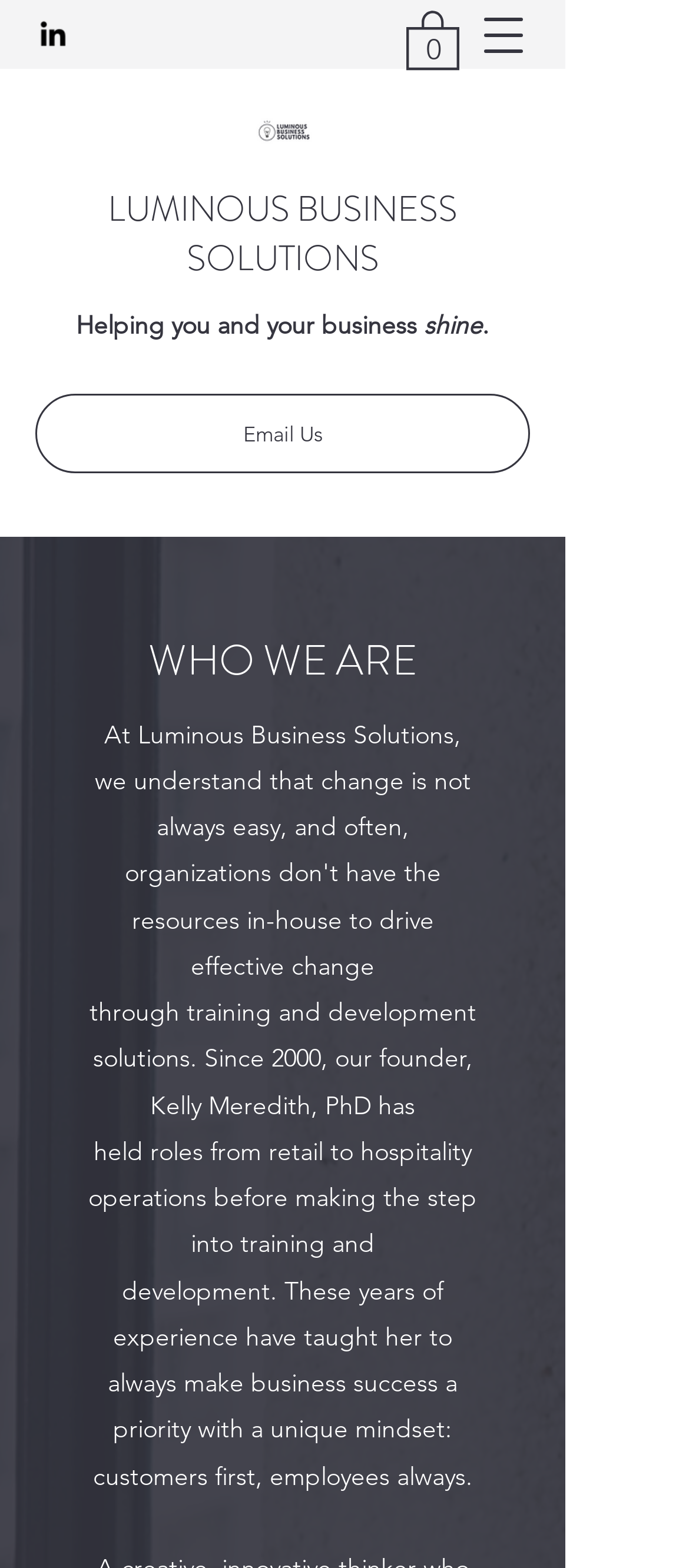How many items are in the cart?
Using the image, elaborate on the answer with as much detail as possible.

The number of items in the cart can be found in the link 'Cart with 0 items' located at the top-right corner of the webpage.